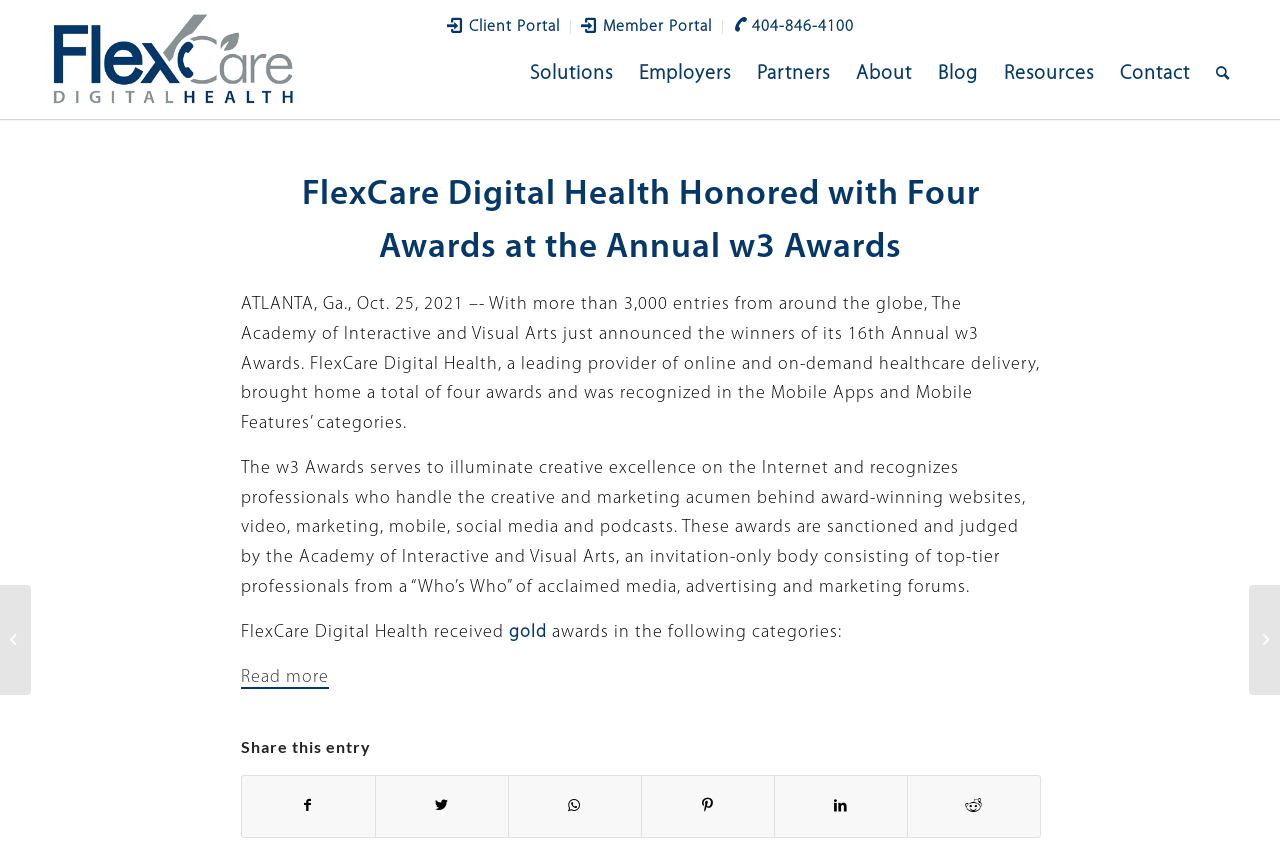What is the purpose of the w3 Awards?
Carefully analyze the image and provide a thorough answer to the question.

The webpage explains that the w3 Awards serves to illuminate creative excellence on the Internet and recognizes professionals who handle the creative and marketing acumen behind award-winning websites, video, marketing, mobile, social media, and podcasts.